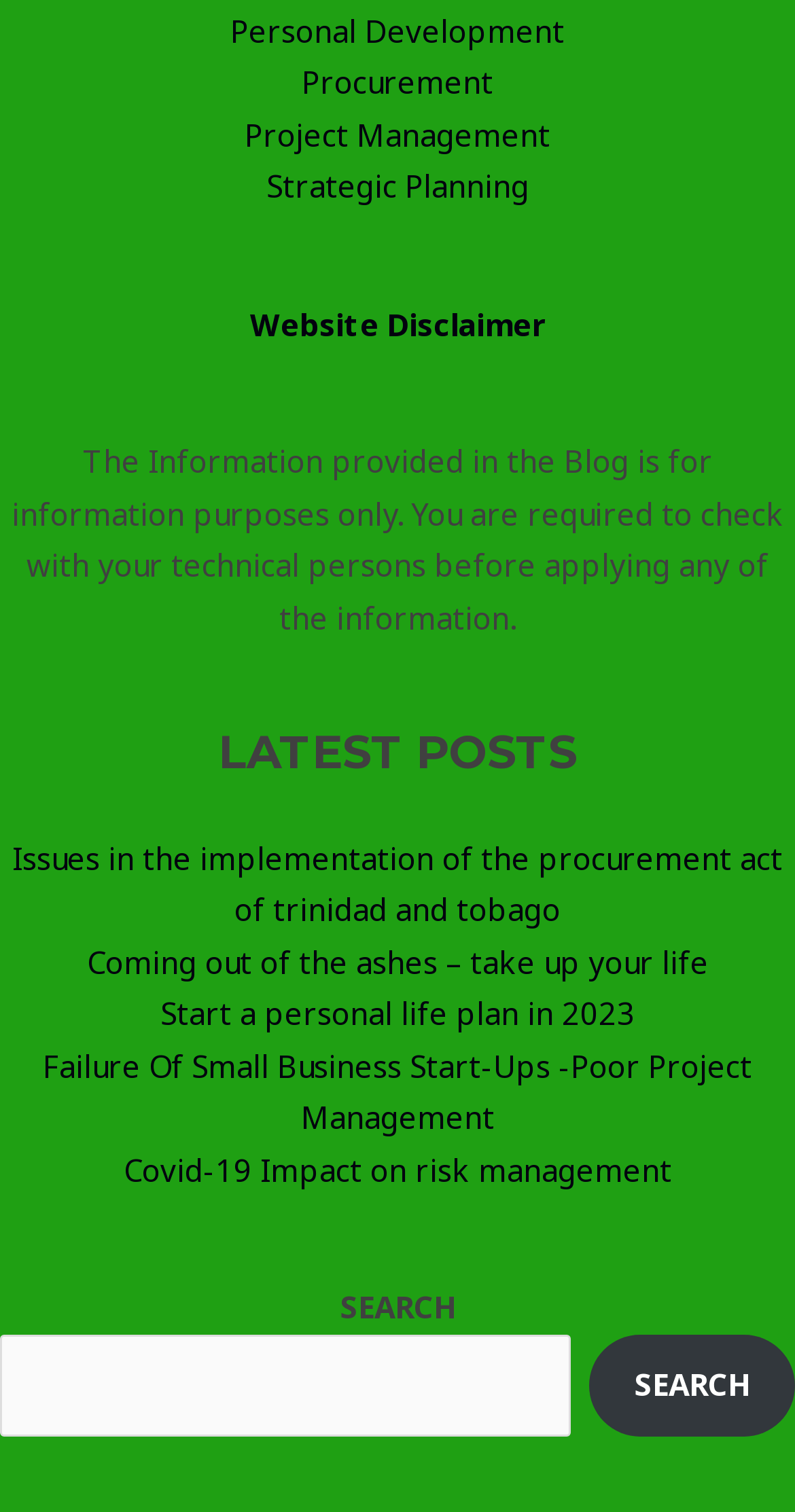What is the purpose of the text at the top of the webpage? Please answer the question using a single word or phrase based on the image.

Disclaimer